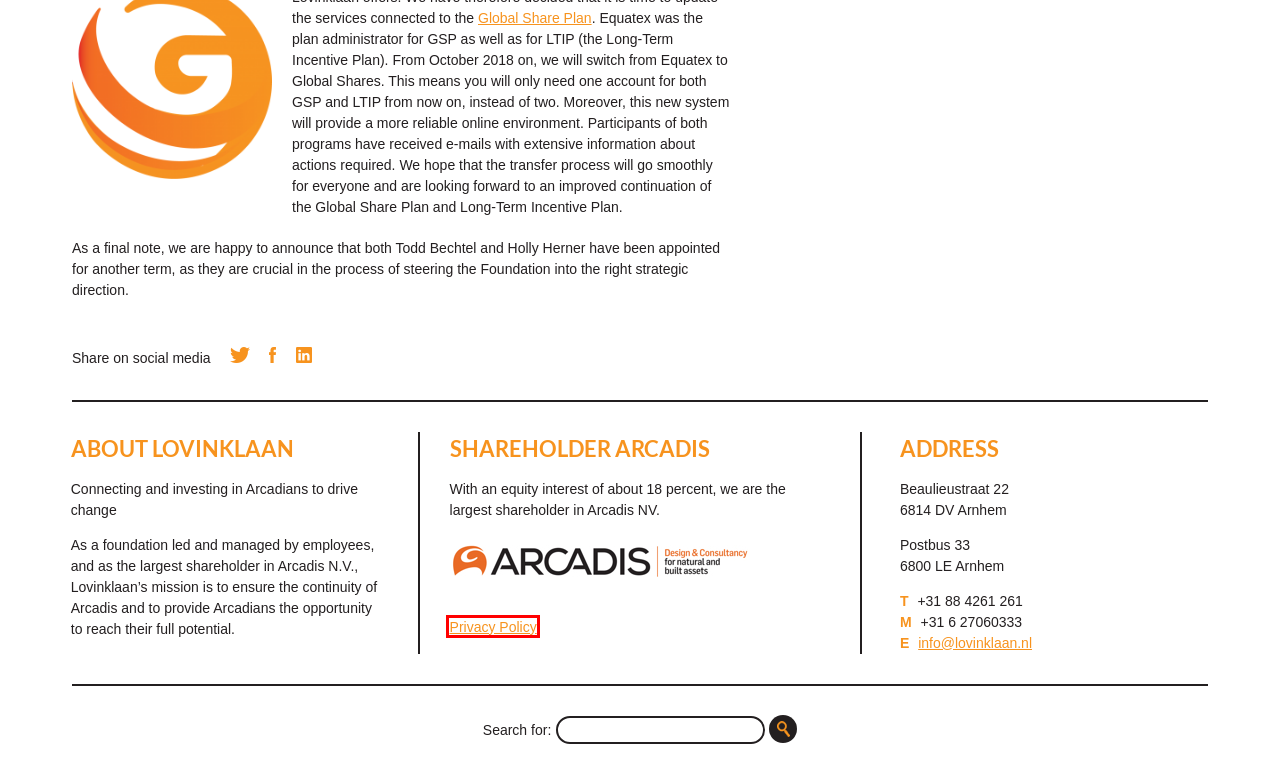Observe the provided screenshot of a webpage with a red bounding box around a specific UI element. Choose the webpage description that best fits the new webpage after you click on the highlighted element. These are your options:
A. Celebrating the success of Roots of Arcadis - Lovinklaan
B. BOARD MEETING WRAP-UP | MARCH 2023 - Lovinklaan
C. Skills-Powered Organization – our new journey begins…​ - Lovinklaan
D. Privacy Policy - Lovinklaan
E. Board Meeting wrap-up | November 2022 - Lovinklaan
F. Former Global Share Plan - Lovinklaan
G. Roots of Arcadis Transition for 2023 - Lovinklaan
H. Lovinklaan Board Update 2023 - Lovinklaan

D